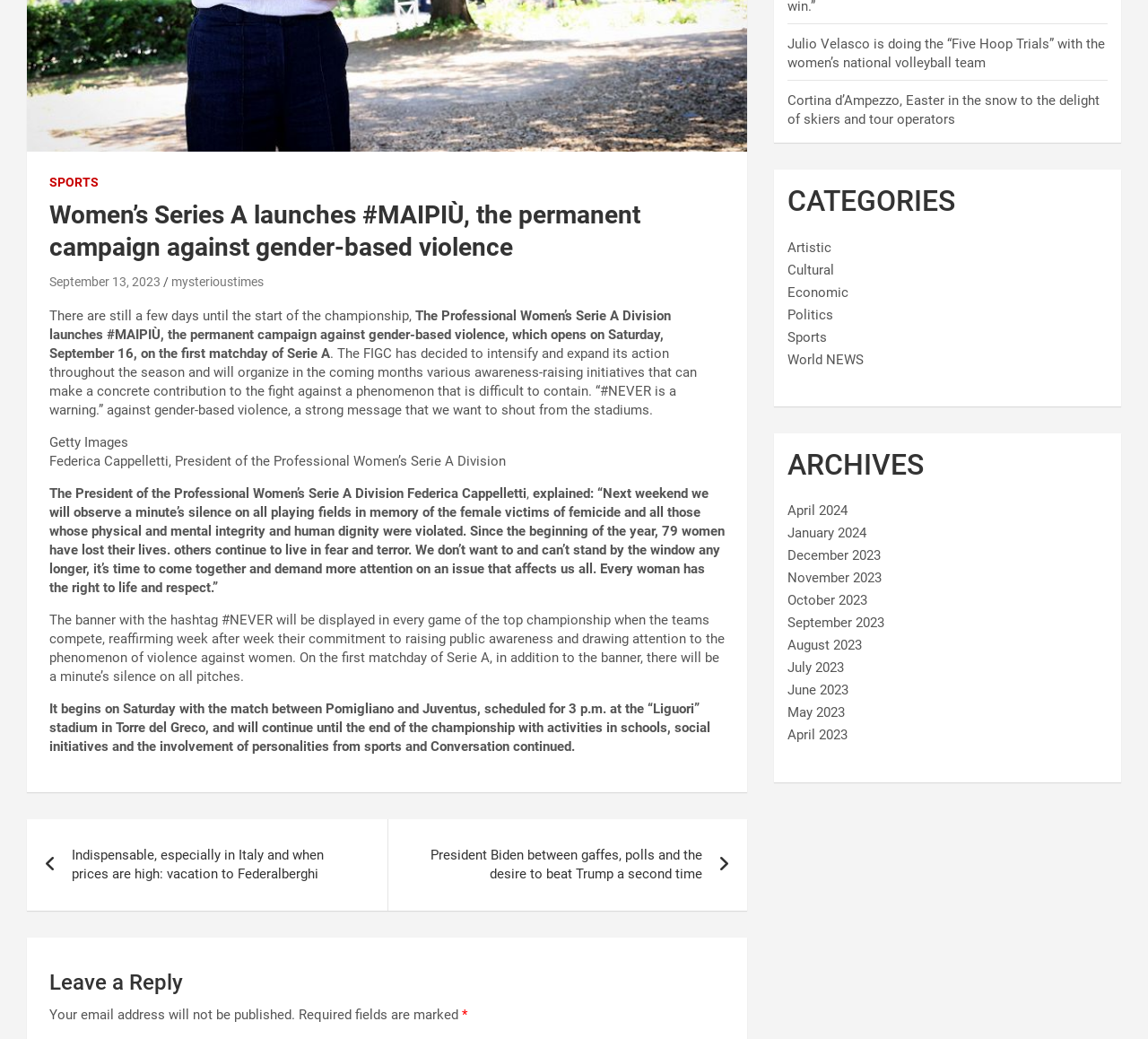Identify the bounding box for the described UI element. Provide the coordinates in (top-left x, top-left y, bottom-right x, bottom-right y) format with values ranging from 0 to 1: Economic

[0.686, 0.273, 0.739, 0.289]